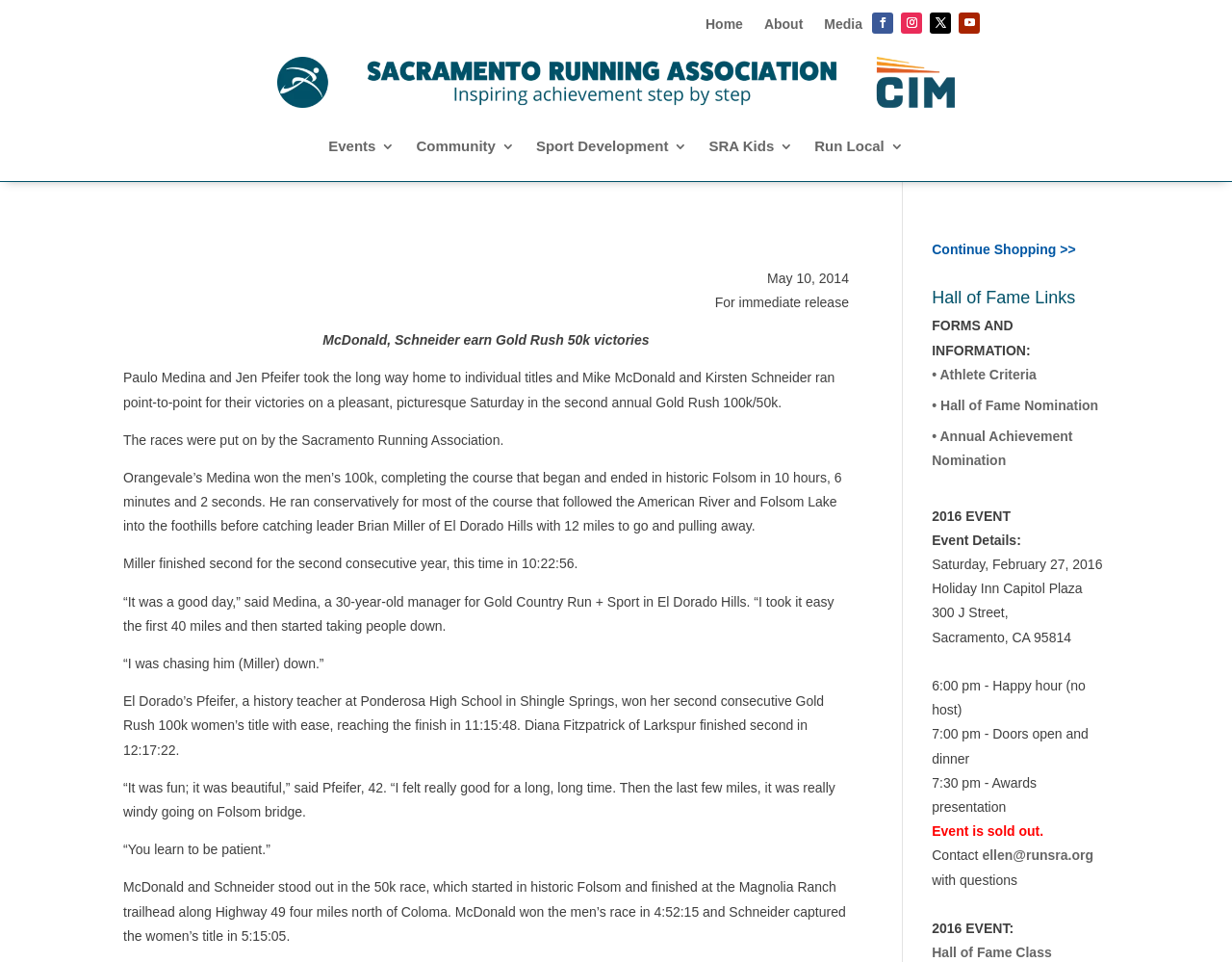What is the name of the high school where Jen Pfeifer teaches?
Respond with a short answer, either a single word or a phrase, based on the image.

Ponderosa High School